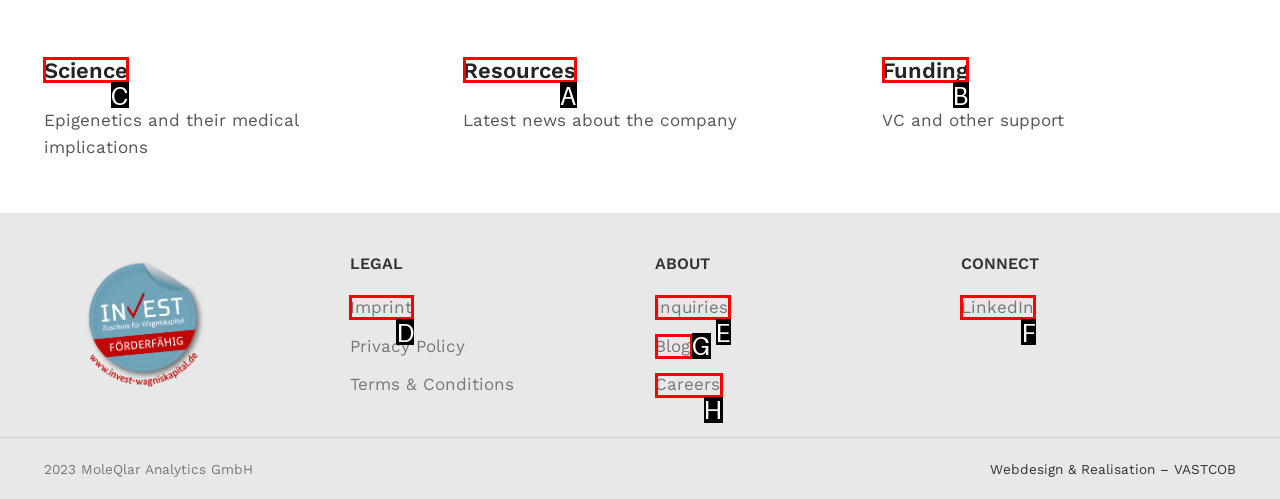What option should you select to complete this task: Click on Science? Indicate your answer by providing the letter only.

C